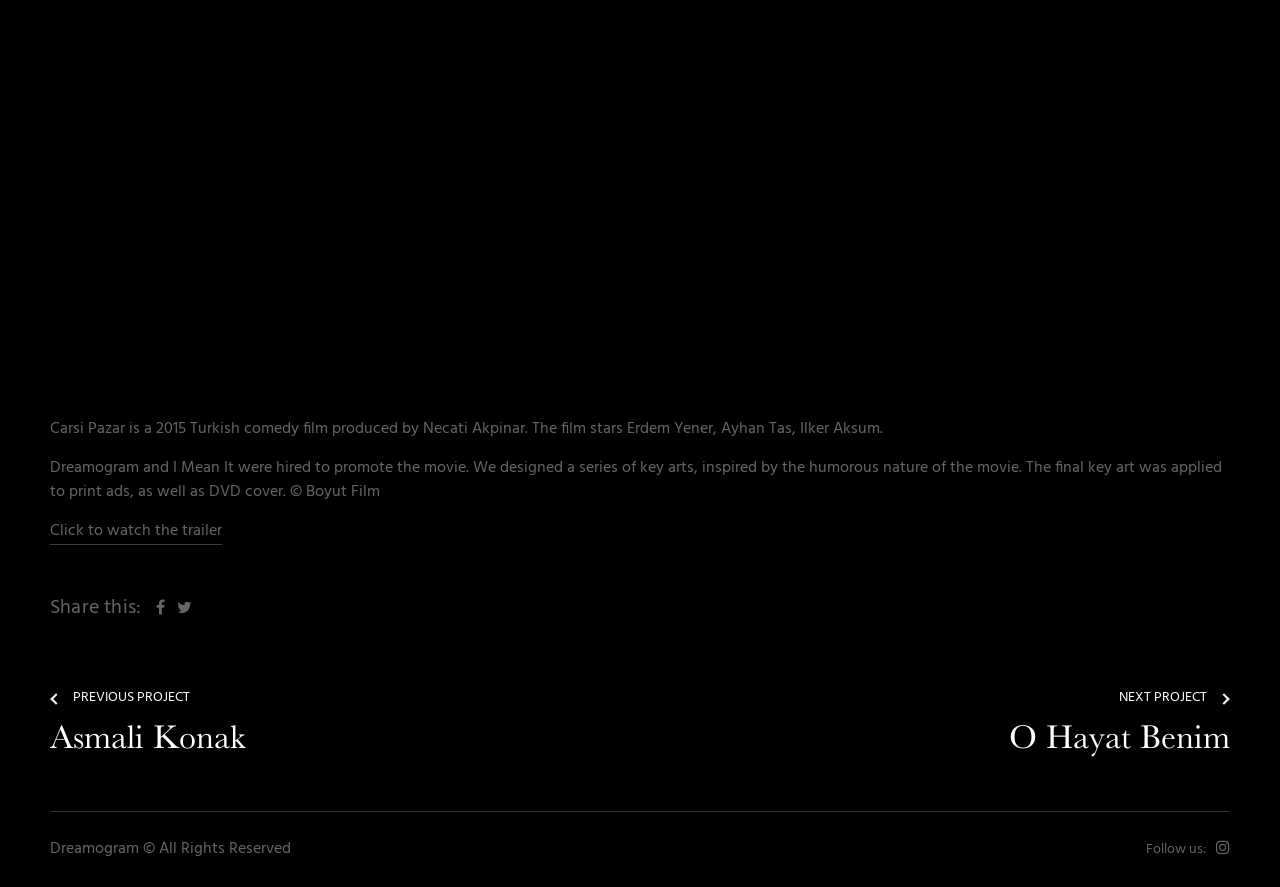Mark the bounding box of the element that matches the following description: "Previous ProjectAsmali Konak".

[0.0, 0.704, 0.5, 0.915]